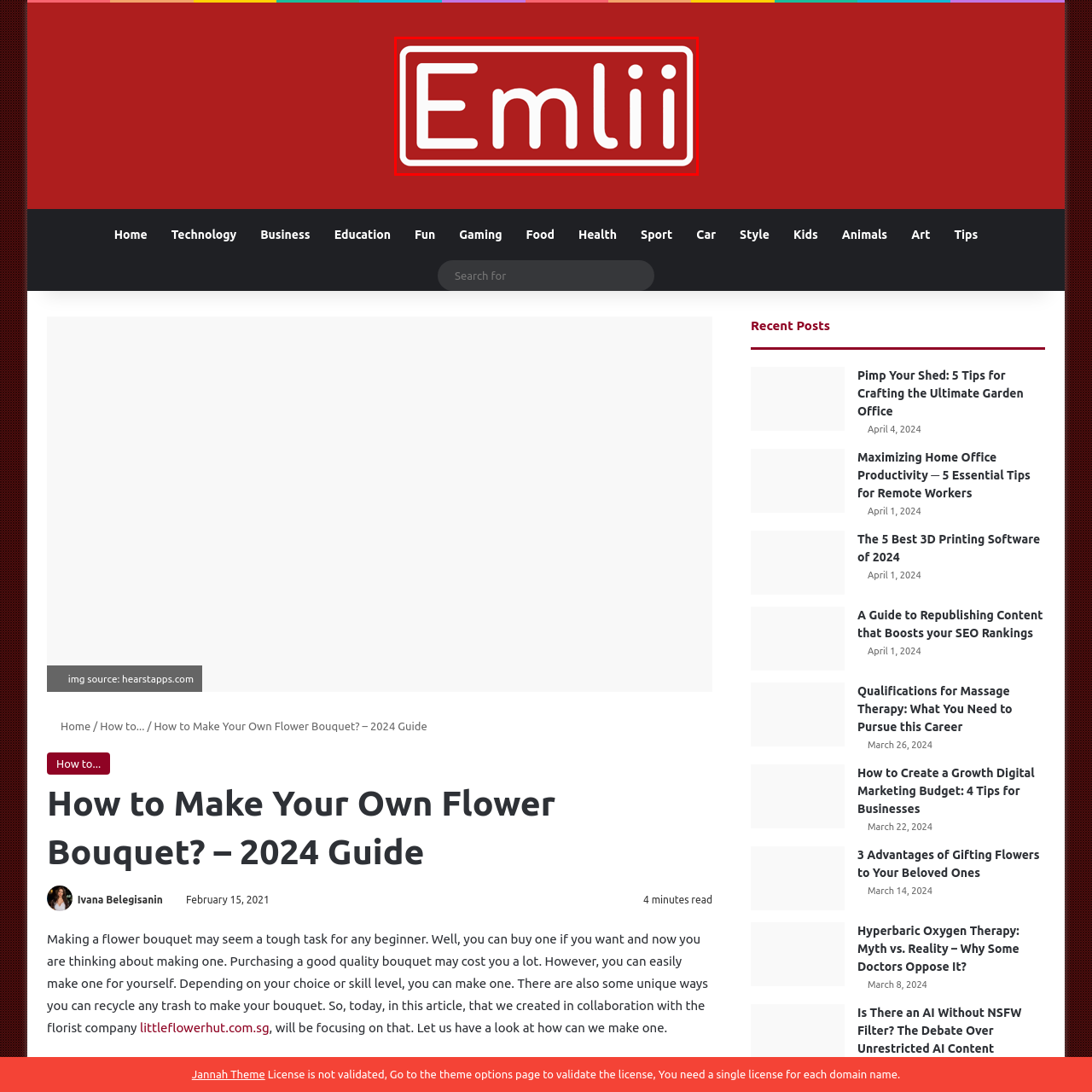Generate an in-depth caption for the image enclosed by the red boundary.

The image features a bold and distinct logo for "Emlii," set against a striking red background. The logo presents the name "Emlii" in stylized white lettering, combining sharp lines with rounded edges to create a modern and approachable aesthetic. This design choice not only enhances visibility but also conveys a sense of creativity and innovation. The simplicity of the logo, with its clean composition, makes it suitable for various contexts, be it on a website, merchandise, or promotional materials. Overall, the "Emlii" logo effectively embodies the brand's identity, making it memorable and inviting to its audience.